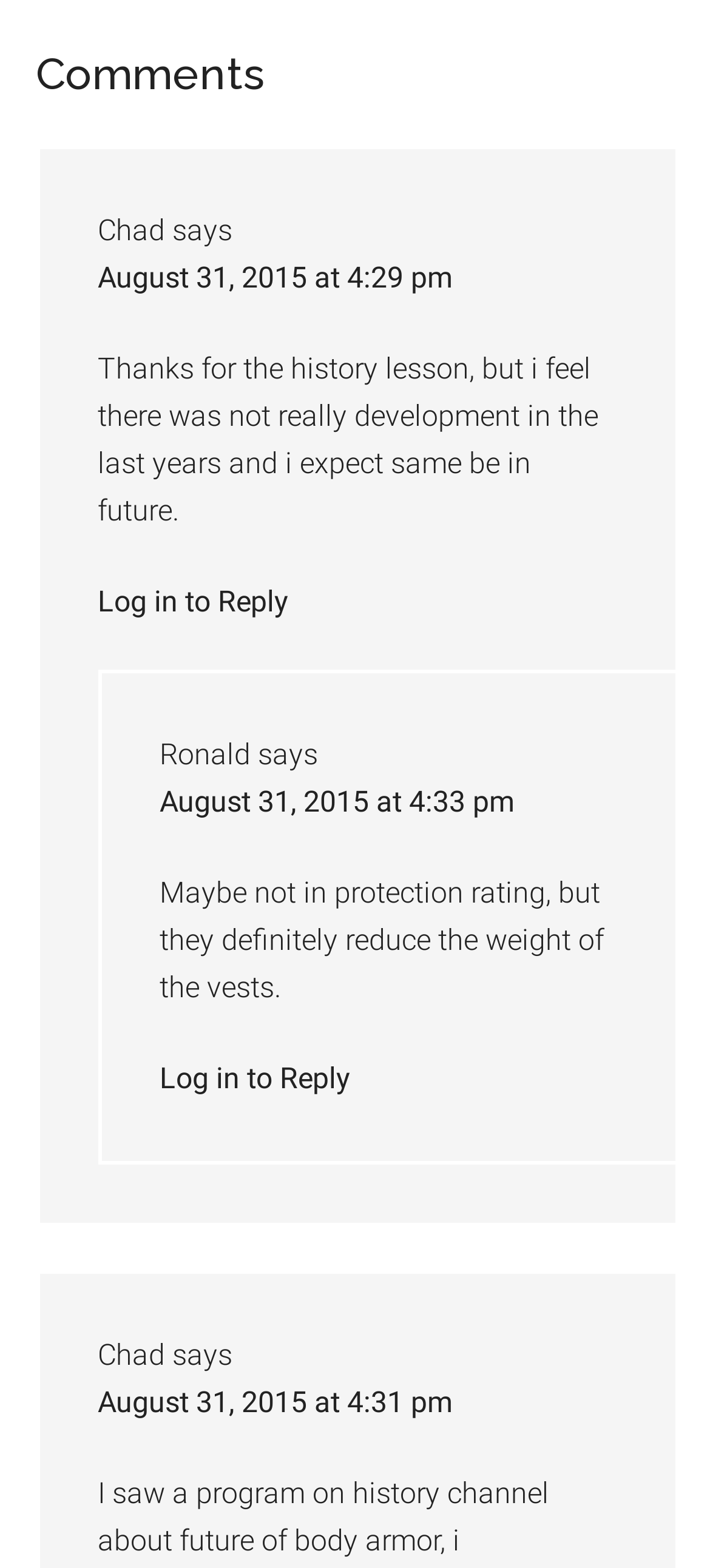Please provide a detailed answer to the question below based on the screenshot: 
How many comments are there on the webpage?

I counted the number of article elements, which represent individual comments, and found three of them.